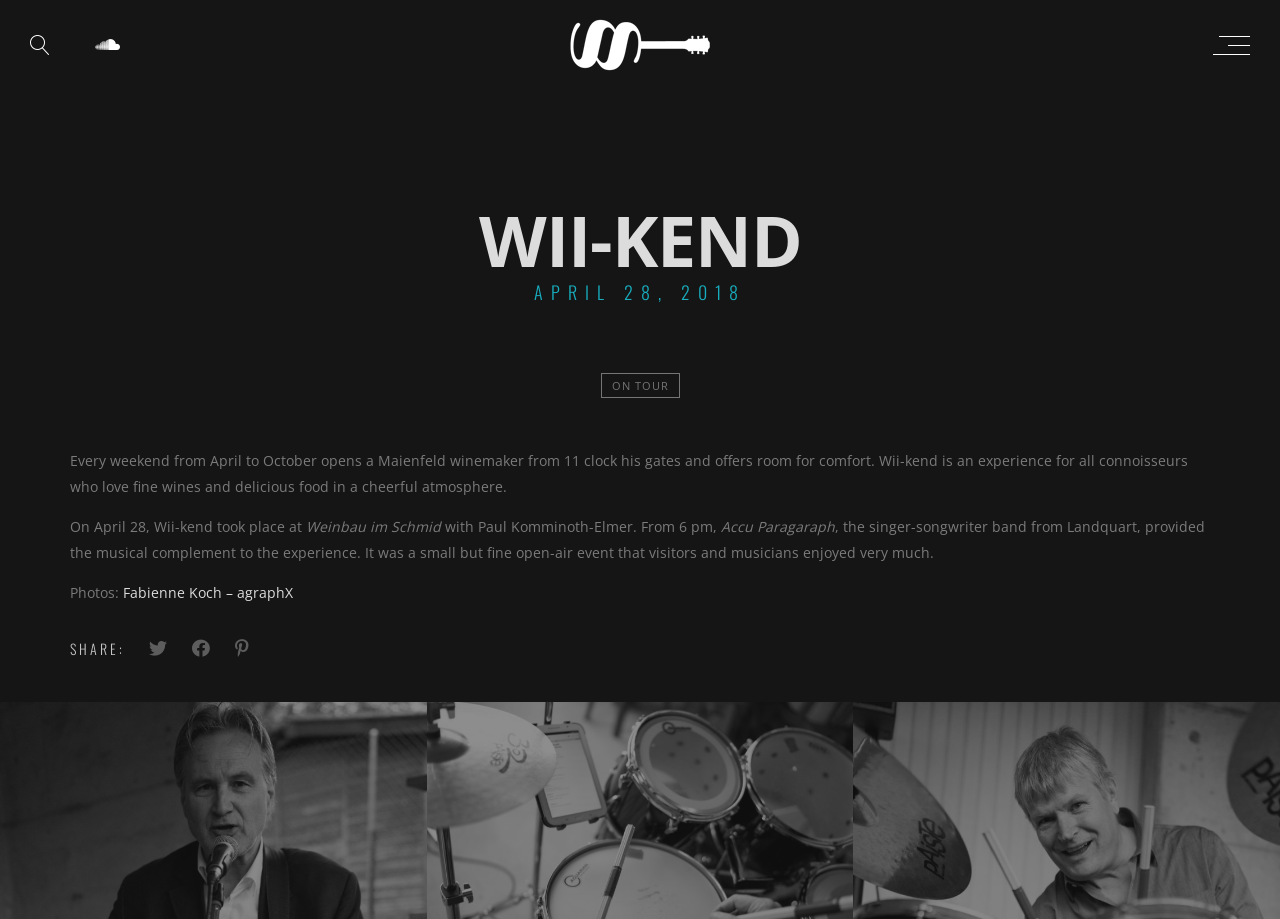For the element described, predict the bounding box coordinates as (top-left x, top-left y, bottom-right x, bottom-right y). All values should be between 0 and 1. Element description: Fabienne Koch – agraphX

[0.096, 0.634, 0.229, 0.655]